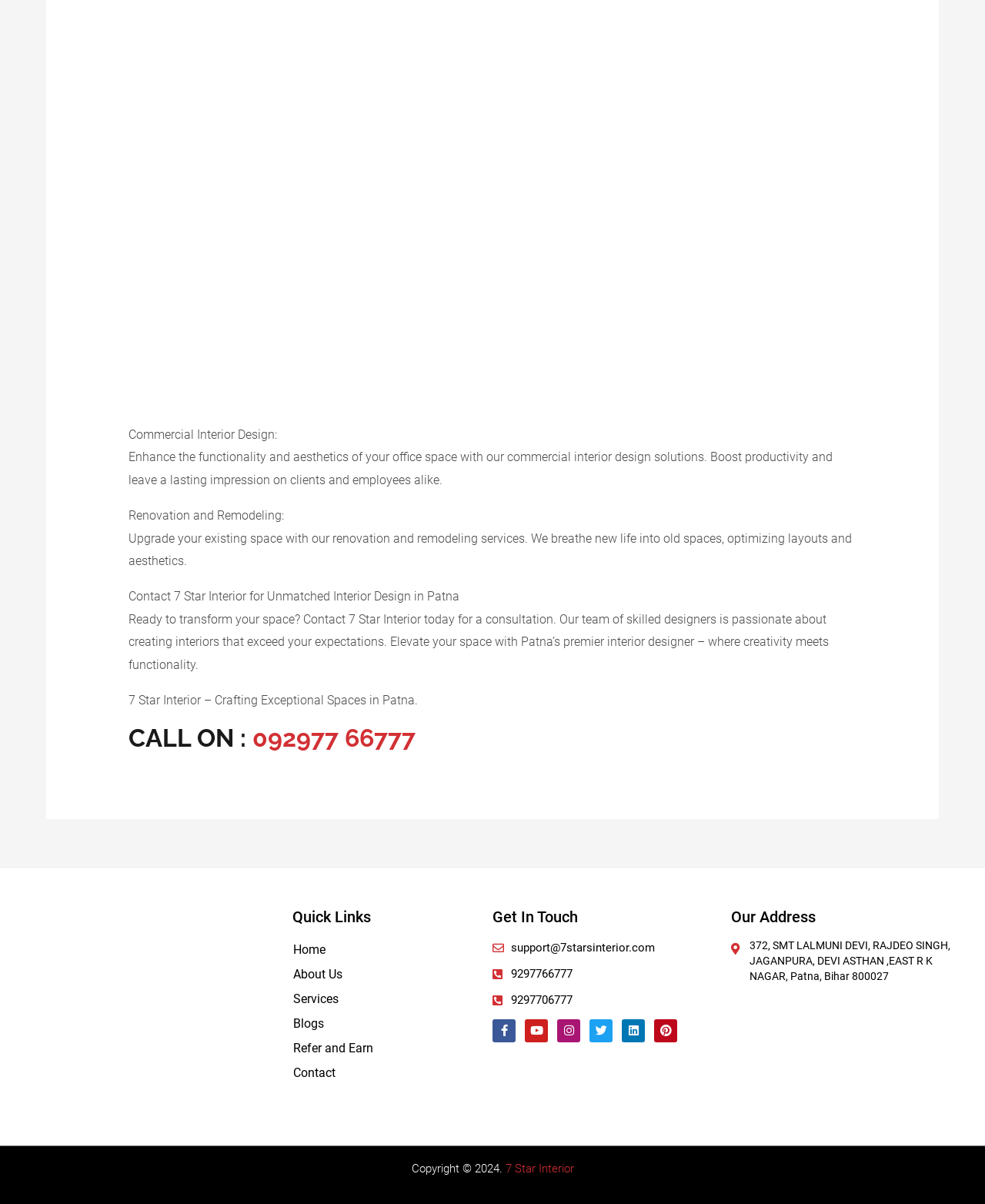Please identify the bounding box coordinates of the clickable area that will allow you to execute the instruction: "Call the phone number".

[0.13, 0.601, 0.87, 0.626]